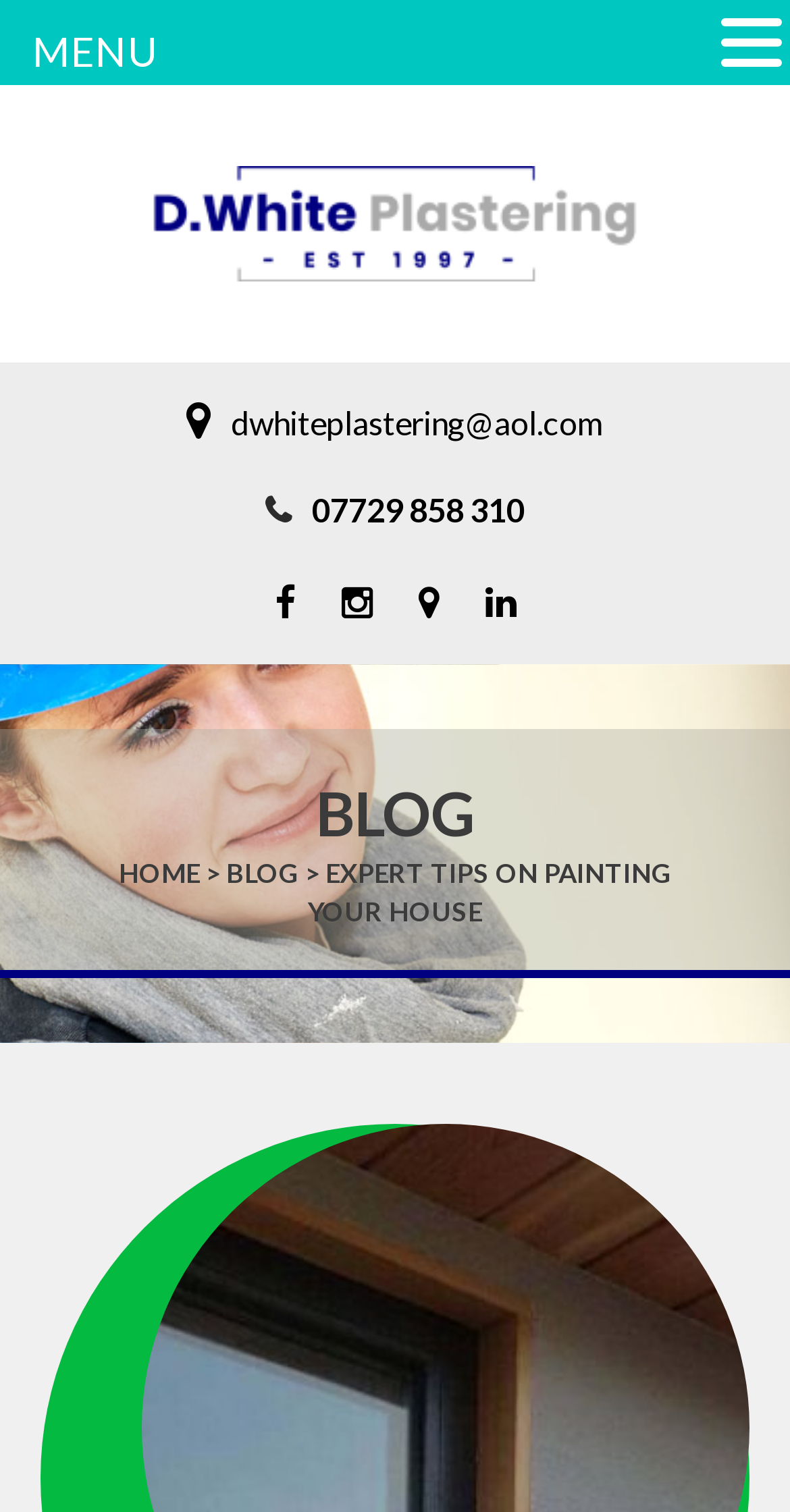Identify the bounding box for the given UI element using the description provided. Coordinates should be in the format (top-left x, top-left y, bottom-right x, bottom-right y) and must be between 0 and 1. Here is the description: 07729 858 310

[0.395, 0.324, 0.664, 0.35]